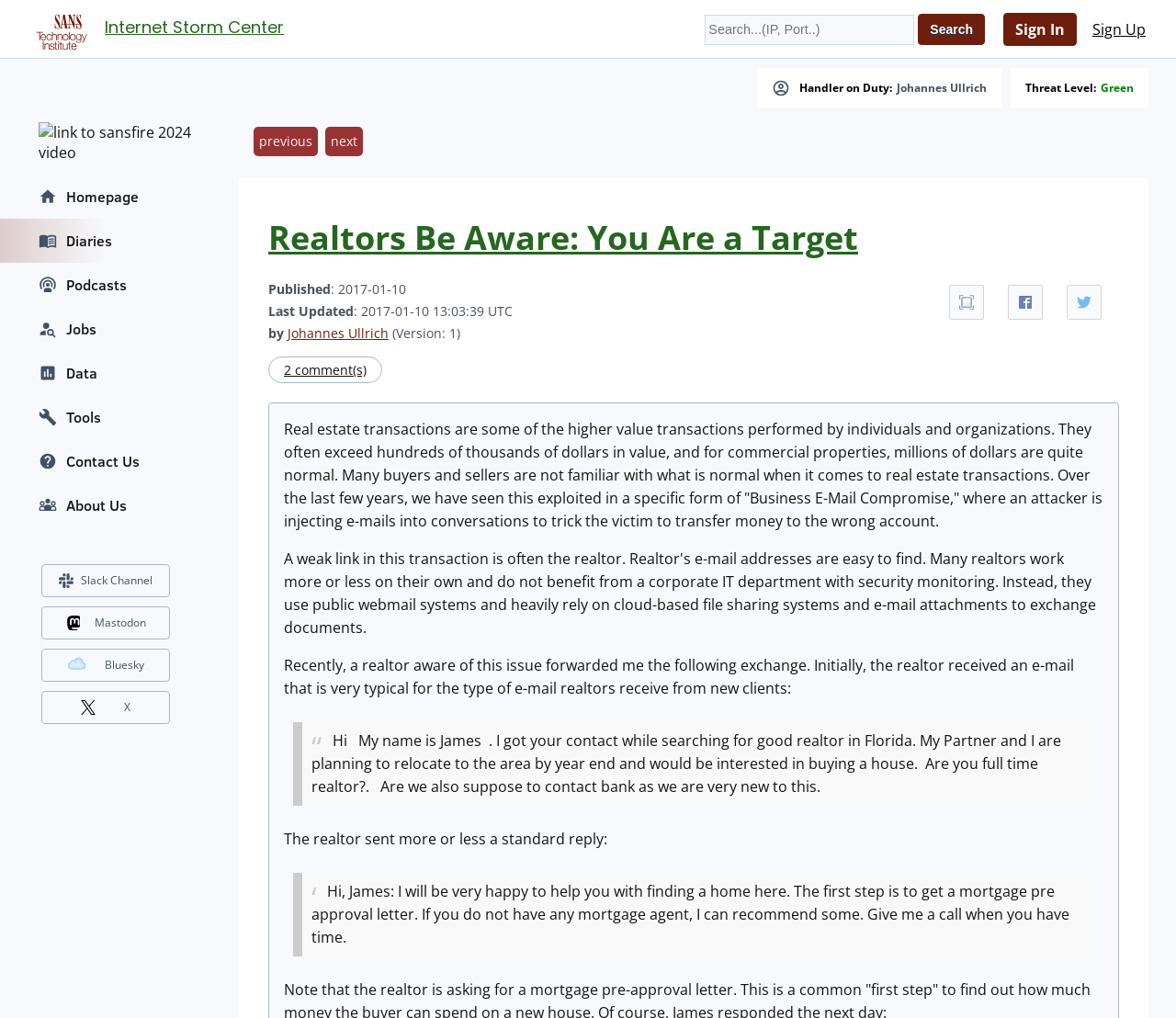Generate a detailed explanation of the webpage's features and information.

This webpage is about a blog post titled "Realtors Be Aware: You Are a Target" by Johannes Ullrich on the SANS Internet Storm Center website. At the top of the page, there is a heading "Internet Storm Center" with a link and an image next to it. Below that, there is a search bar with a "Search" button. On the right side of the search bar, there are links to "Sign In" and "Sign Up".

Below the search bar, there is an image, followed by a section with the title "Handler on Duty" and a link to the author's name, Johannes Ullrich. Next to it, there is a section with the title "Threat Level" and a link to "Green".

The main content of the page is the blog post, which starts with a heading "Realtors Be Aware: You Are a Target" and a link to the same title. The post discusses how real estate transactions are being exploited by attackers through a specific form of "Business E-Mail Compromise". The post includes a scenario where a realtor received an email from a potential client and responded to it.

The blog post is divided into sections, with blockquotes highlighting the email exchange between the realtor and the potential client. The post also includes links to "previous" and "next" pages, as well as links to share the post on Facebook and Twitter.

On the left side of the page, there is a menu with links to various sections of the website, including "Homepage", "Diaries", "Podcasts", "Jobs", "Data", "Tools", "Contact Us", and "About Us". Each link has a corresponding image next to it. At the bottom of the page, there are links to social media platforms, including Slack Channel, Mastodon, Bluesky, and X.